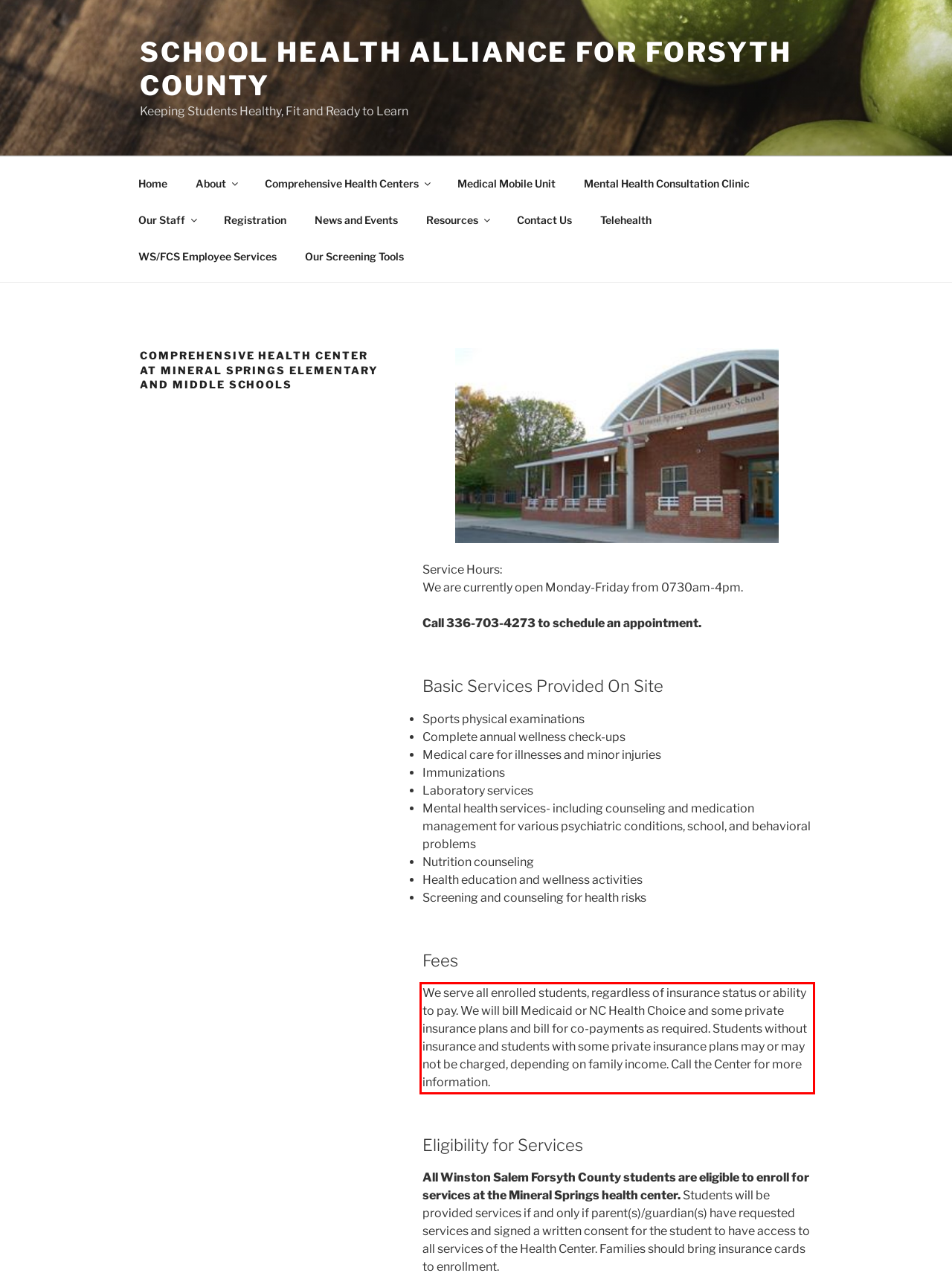From the given screenshot of a webpage, identify the red bounding box and extract the text content within it.

We serve all enrolled students, regardless of insurance status or ability to pay. We will bill Medicaid or NC Health Choice and some private insurance plans and bill for co-payments as required. Students without insurance and students with some private insurance plans may or may not be charged, depending on family income. Call the Center for more information.